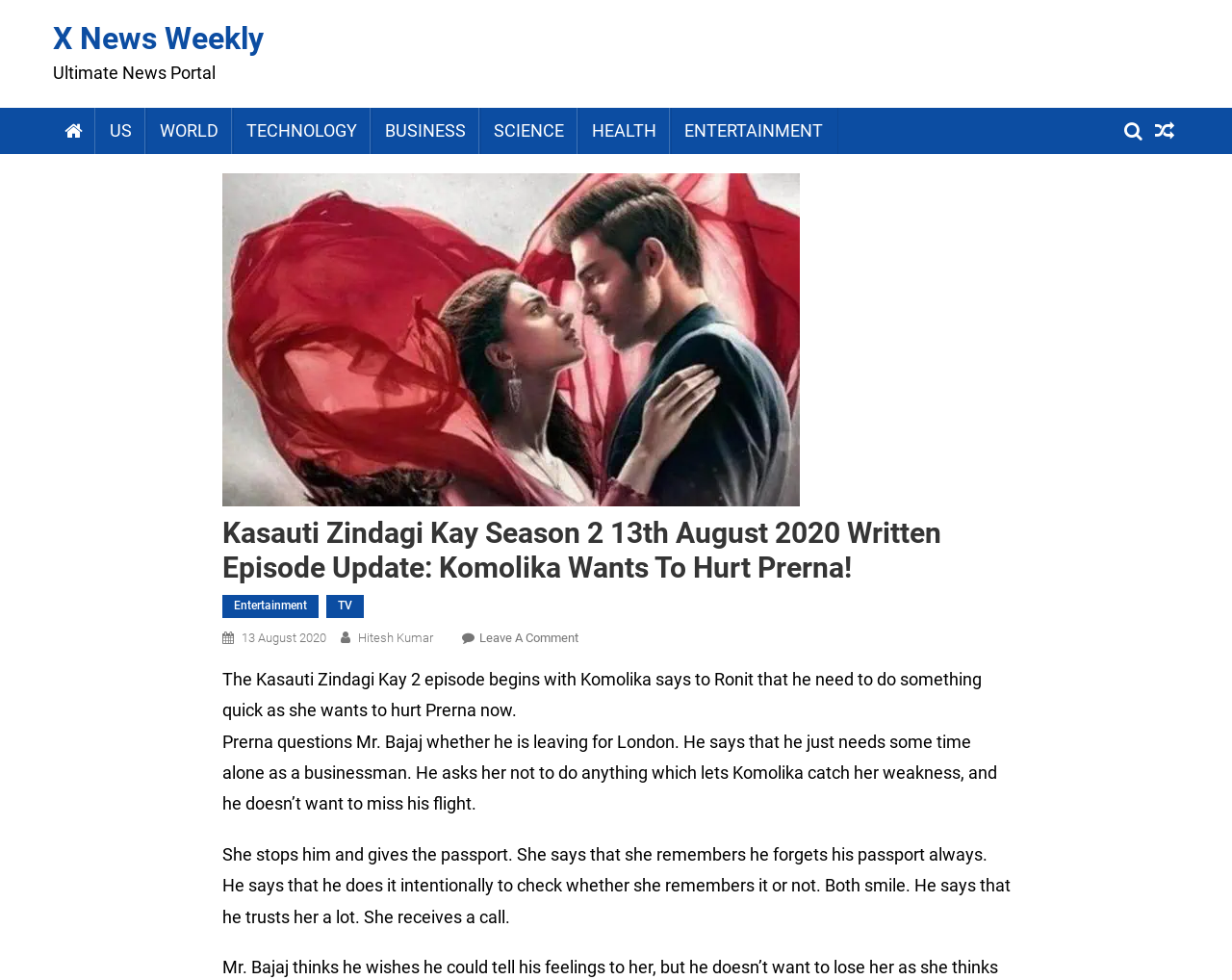Specify the bounding box coordinates of the region I need to click to perform the following instruction: "Go to US news". The coordinates must be four float numbers in the range of 0 to 1, i.e., [left, top, right, bottom].

[0.077, 0.11, 0.12, 0.158]